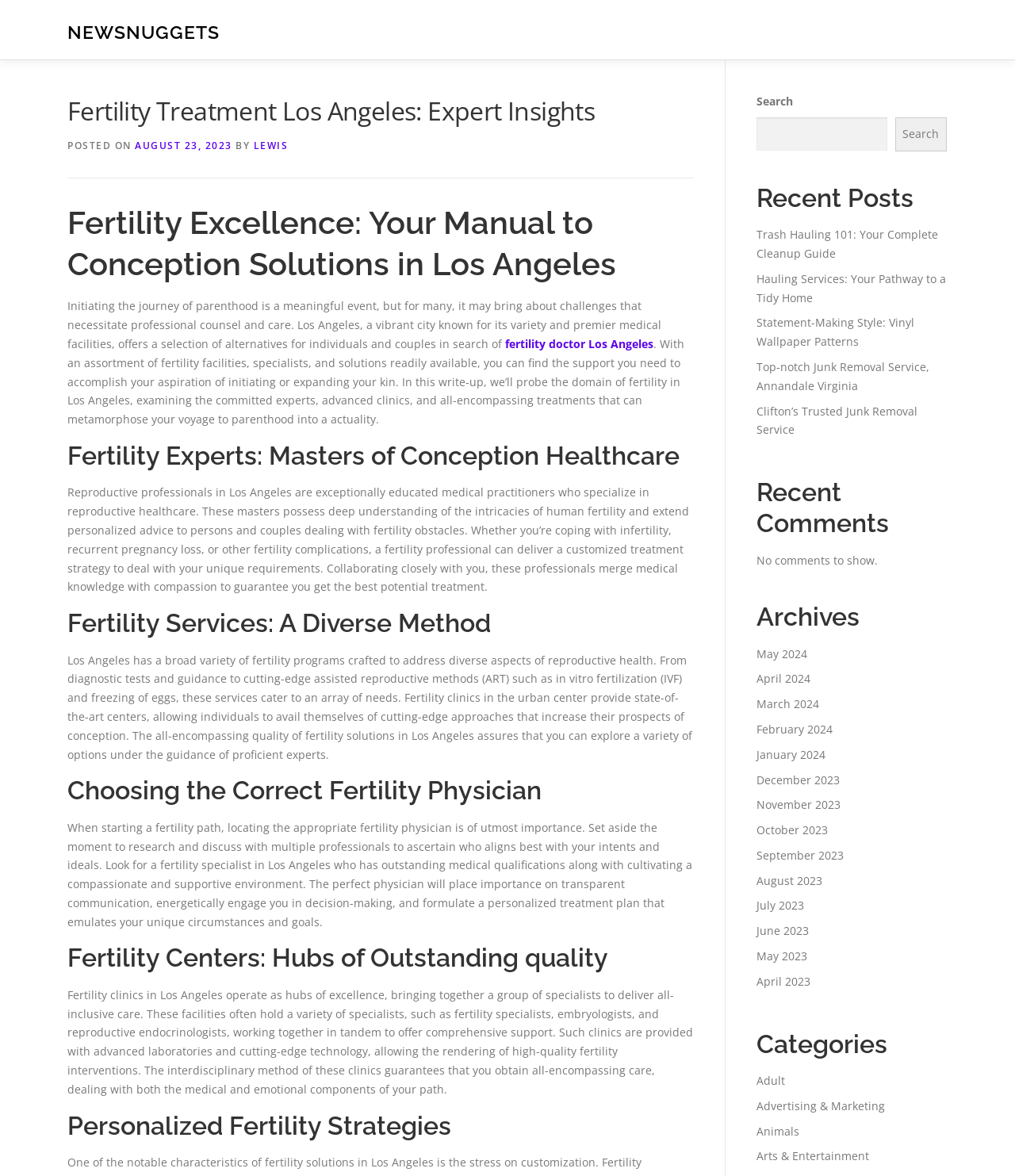Please find the bounding box coordinates of the section that needs to be clicked to achieve this instruction: "Click on the NEWSNUGGETS link".

[0.066, 0.018, 0.216, 0.036]